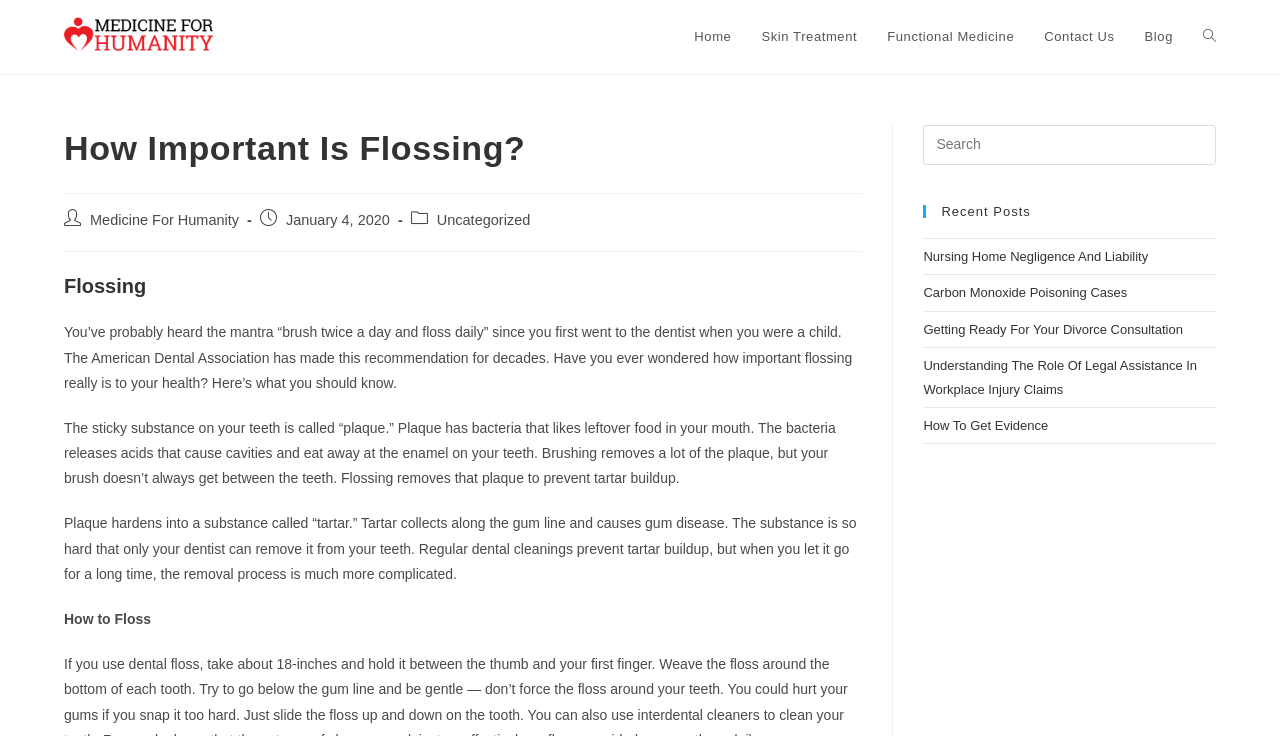Determine the bounding box coordinates for the HTML element described here: "Carbon Monoxide Poisoning Cases".

[0.721, 0.388, 0.881, 0.408]